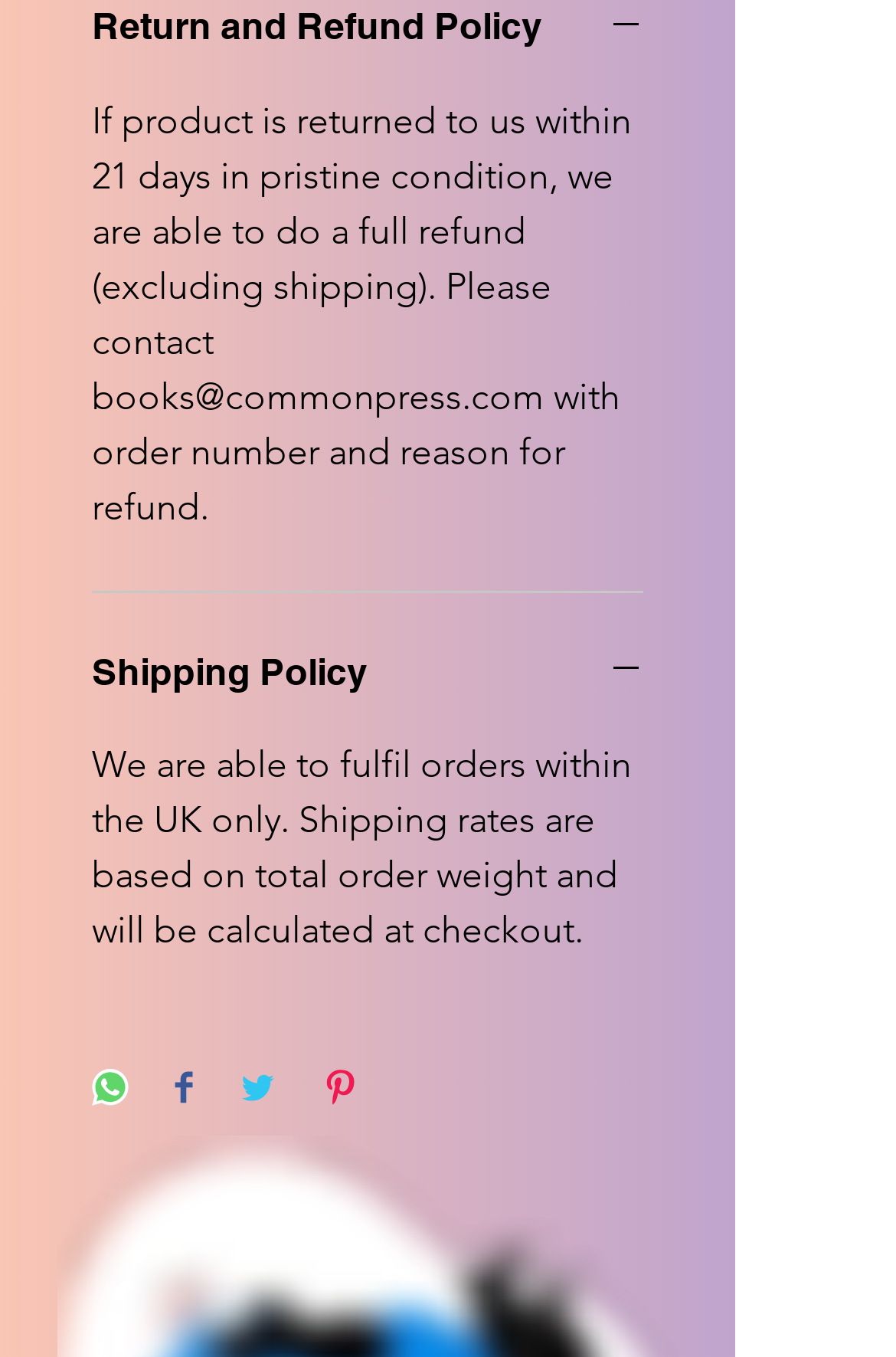How many social media platforms can you share on?
Based on the image, provide your answer in one word or phrase.

4